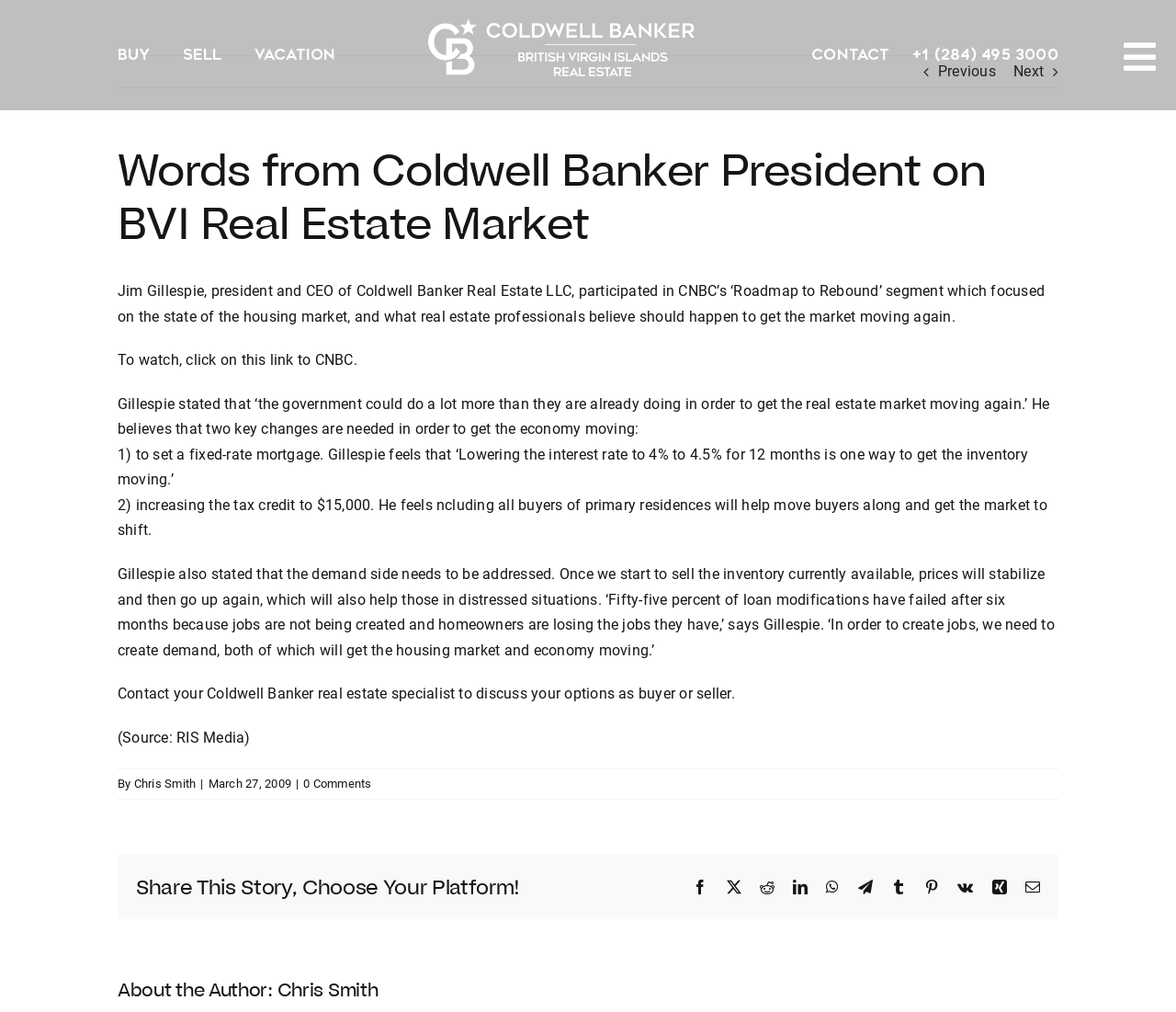Find the bounding box coordinates of the area to click in order to follow the instruction: "Click on 'BUY'".

[0.1, 0.0, 0.155, 0.109]